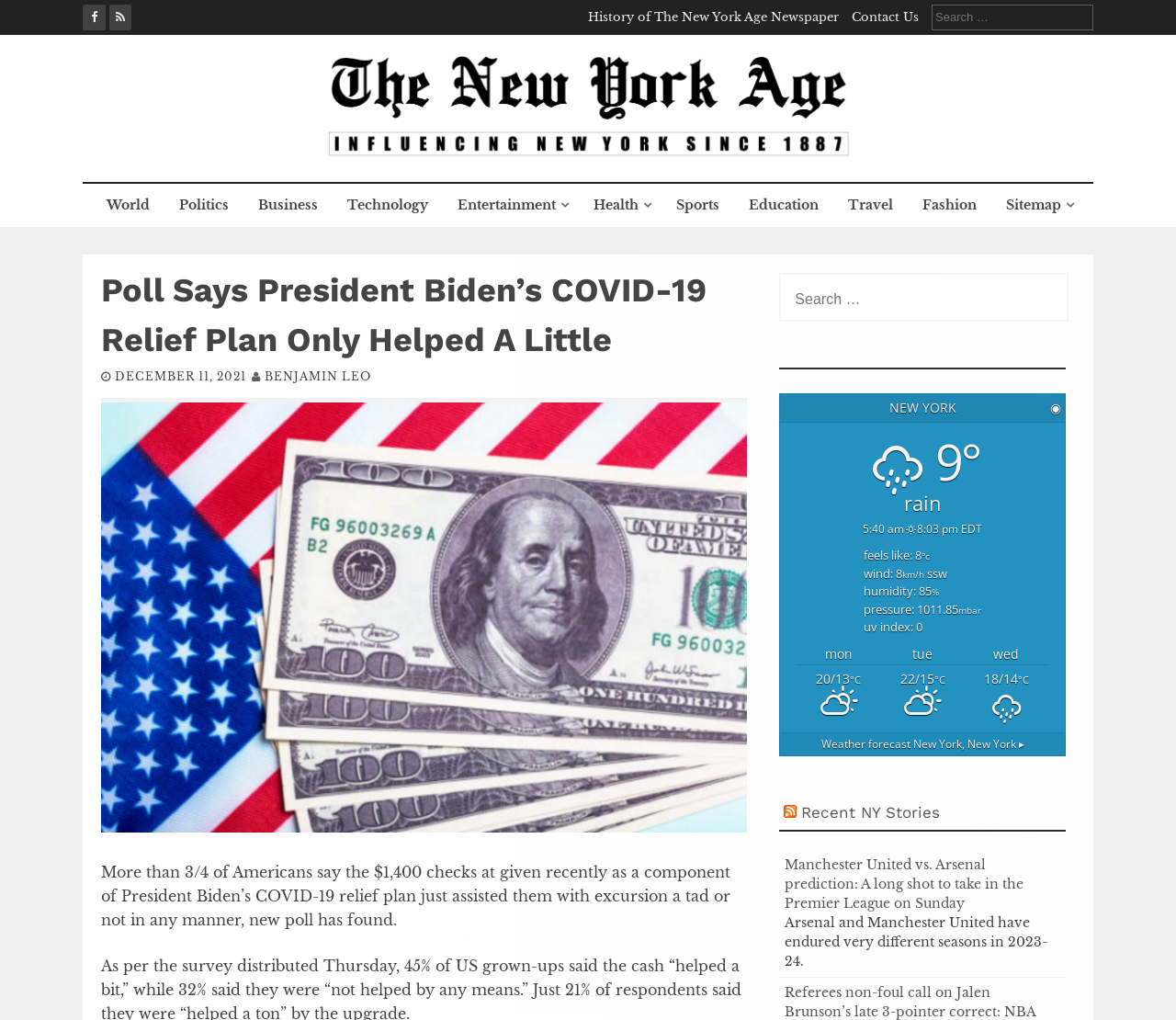Describe the entire webpage, focusing on both content and design.

This webpage is from The New York Age Newspaper, with a focus on news articles and weather information. At the top, there is a navigation menu with links to various sections, including "World", "Politics", "Business", and more. Below this, there is a search bar with a magnifying glass icon.

The main content of the page is an article with the title "Poll Says President Biden’s COVID-19 Relief Plan Only Helped A Little". The article has a brief summary, followed by a link to the full story. Below this, there is a section with weather information, including the current temperature, wind speed, humidity, and other details.

To the right of the weather section, there is a table with a forecast for the next few days, including the high and low temperatures and a brief description of the weather conditions. Below this, there is a link to a more detailed weather forecast.

Further down the page, there is a section with links to recent news stories, including a headline about a Manchester United vs. Arsenal soccer match and another about a referee's call in an NBA game. There is also a section with an RSS feed link and a heading that reads "Recent NY Stories".

Throughout the page, there are various icons and images, including a logo for The New York Age Newspaper, a search icon, and a weather icon. The overall layout is organized and easy to navigate, with clear headings and concise text.